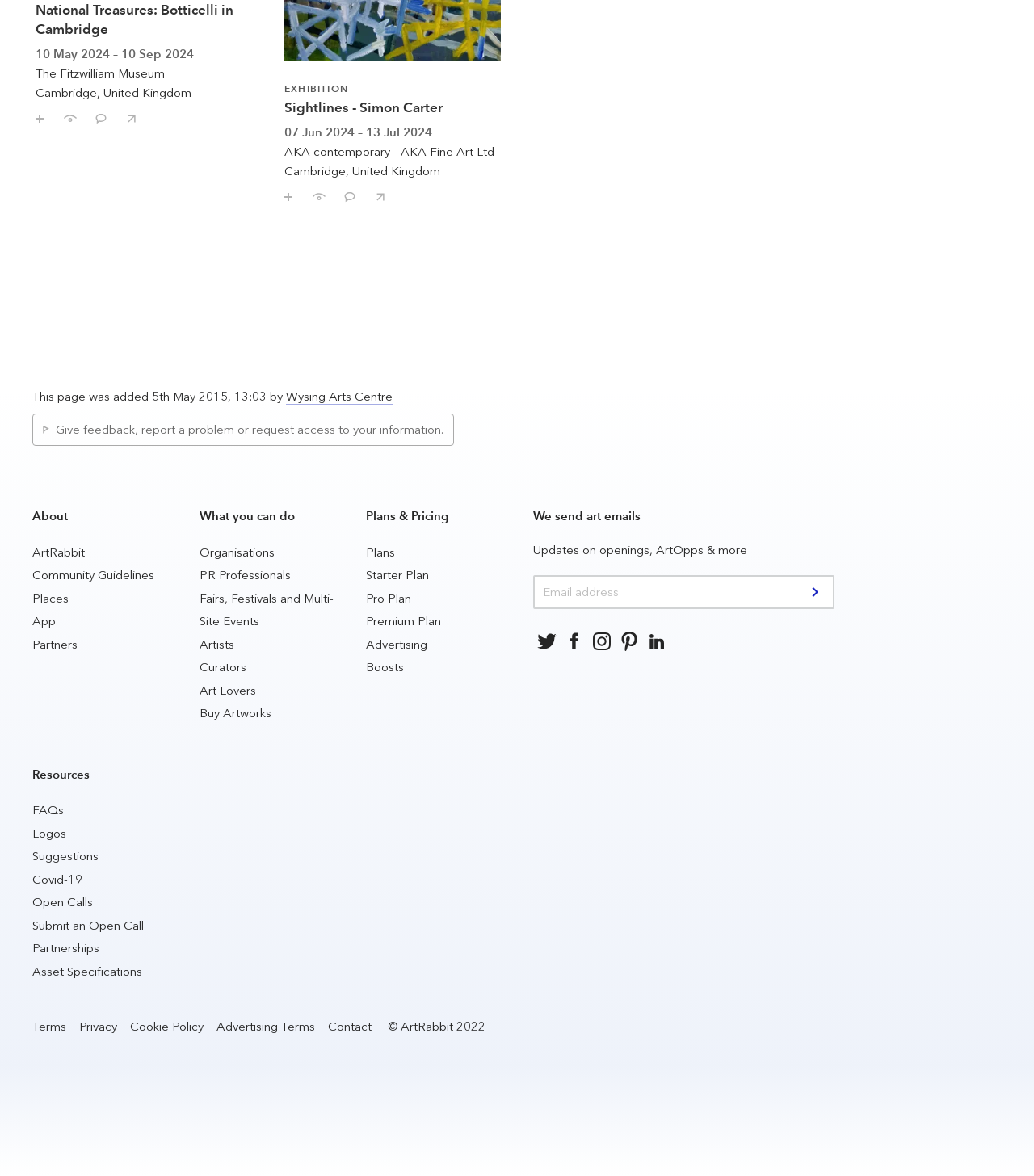Could you indicate the bounding box coordinates of the region to click in order to complete this instruction: "Save National Treasures: Botticelli in Cambridge".

[0.023, 0.087, 0.052, 0.108]